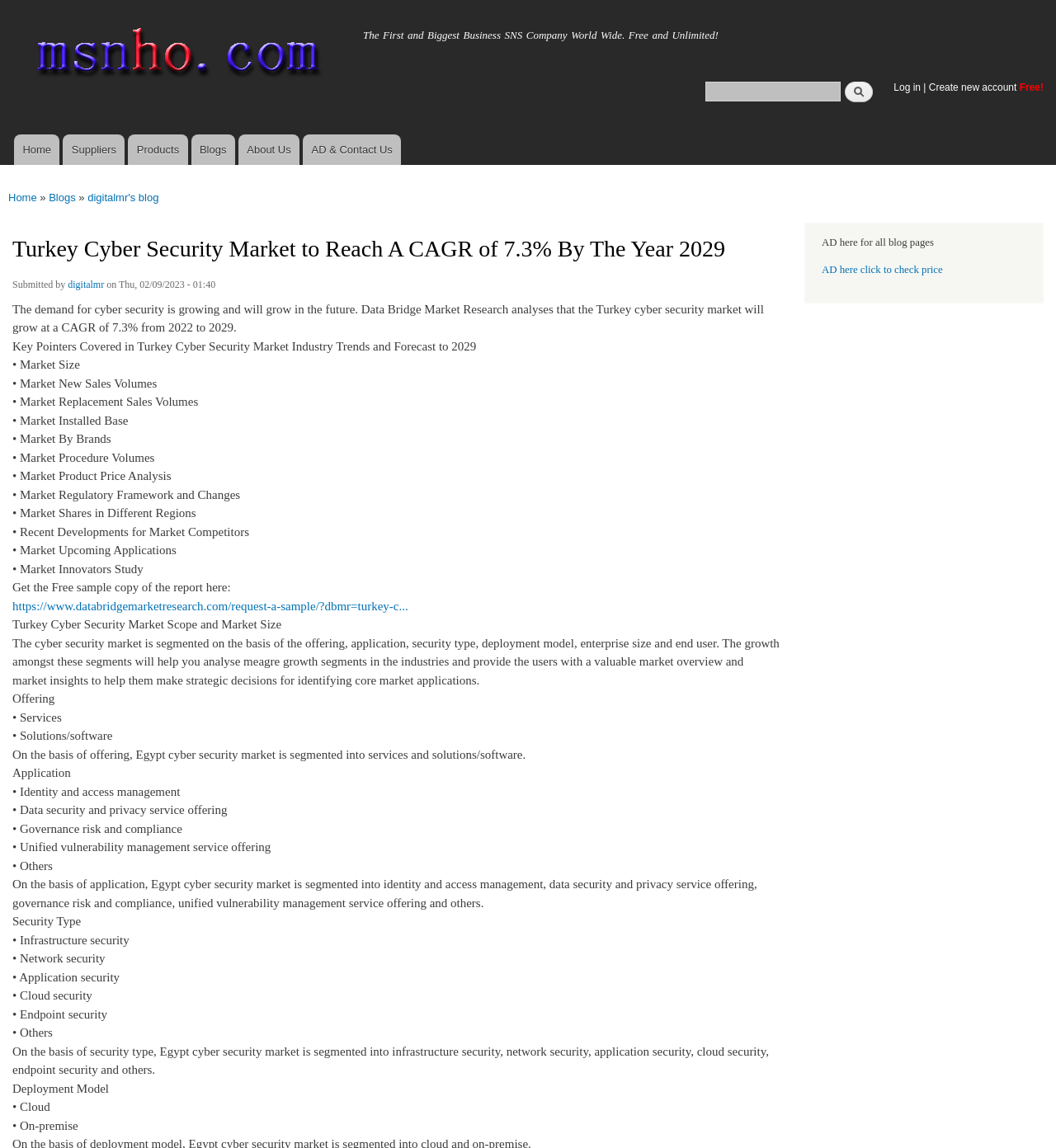Please identify the bounding box coordinates of the clickable area that will fulfill the following instruction: "Read the blog post". The coordinates should be in the format of four float numbers between 0 and 1, i.e., [left, top, right, bottom].

[0.083, 0.158, 0.15, 0.186]